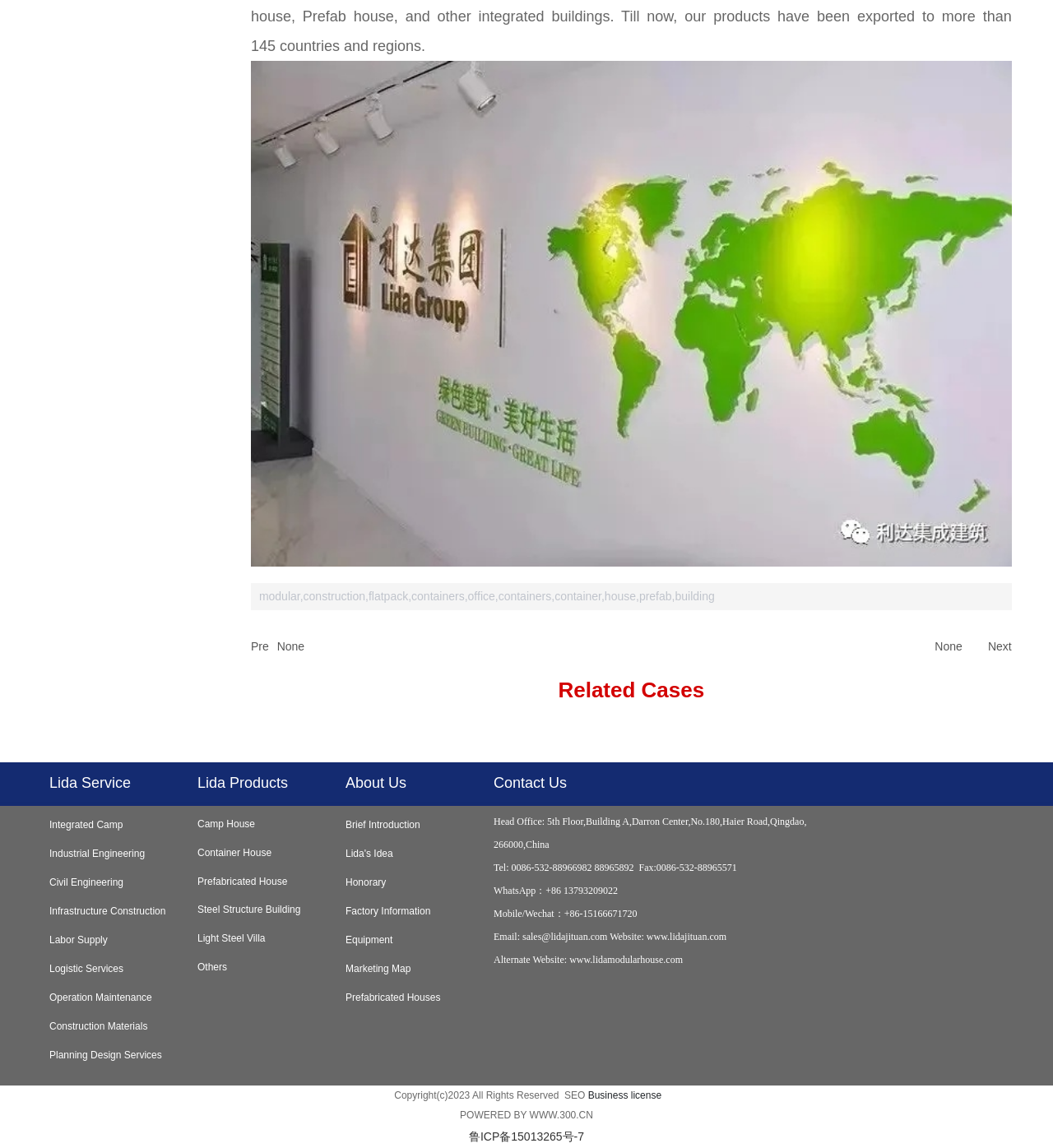Bounding box coordinates are specified in the format (top-left x, top-left y, bottom-right x, bottom-right y). All values are floating point numbers bounded between 0 and 1. Please provide the bounding box coordinate of the region this sentence describes: POWERED BY WWW.300.CN

[0.437, 0.966, 0.563, 0.976]